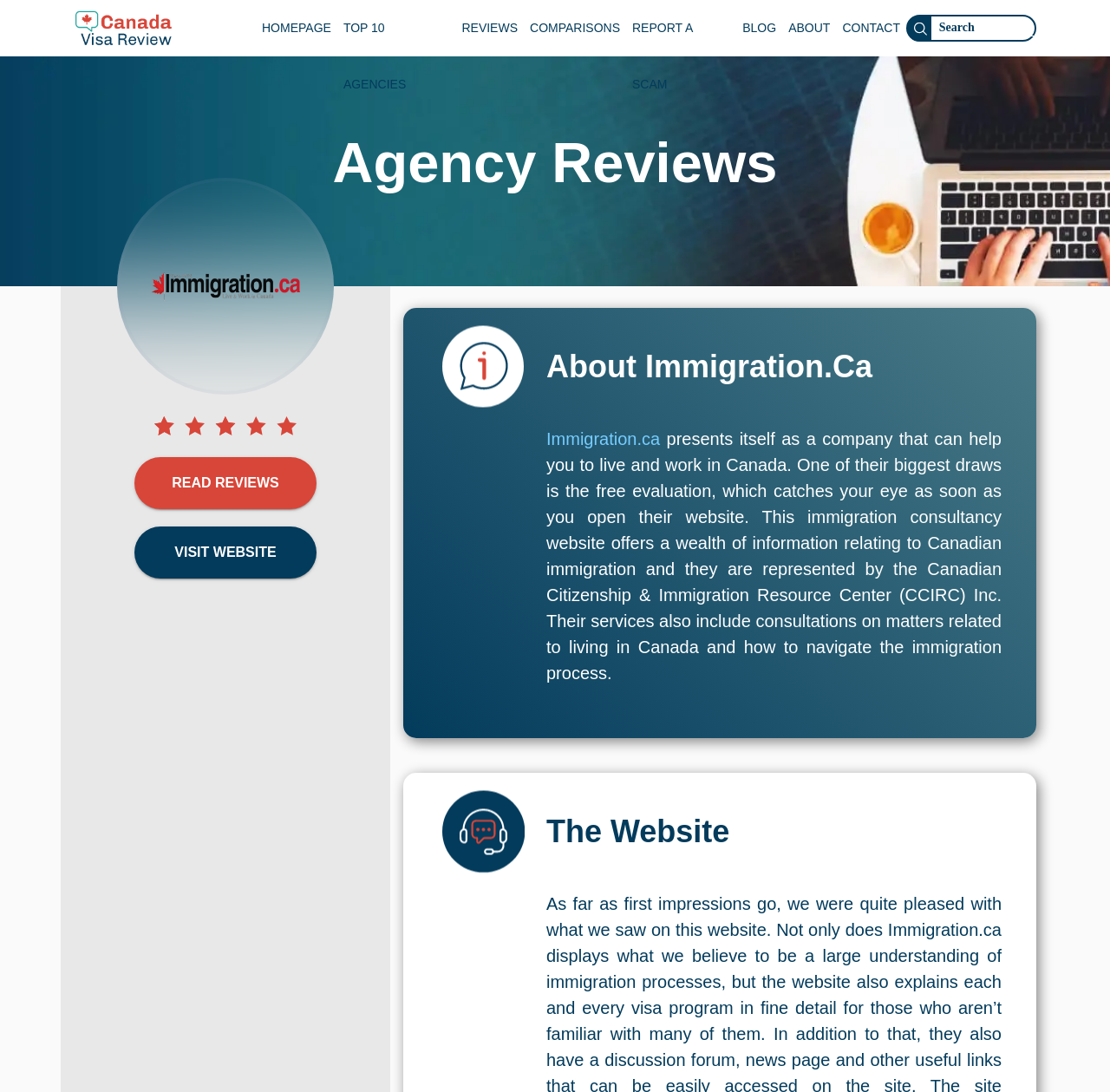Locate the bounding box of the UI element described by: "TOP 10 AGENCIES" in the given webpage screenshot.

[0.304, 0.0, 0.41, 0.052]